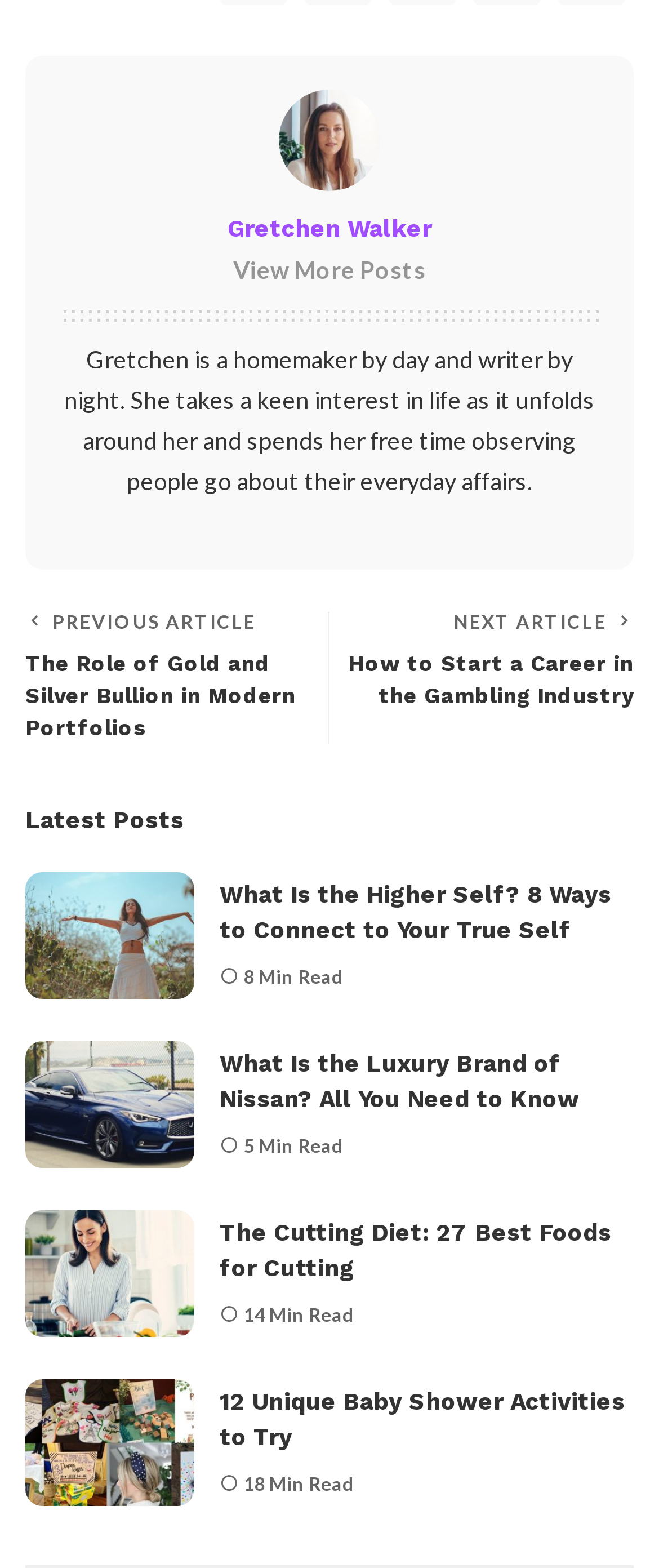Identify the bounding box coordinates of the clickable region necessary to fulfill the following instruction: "Read the article about the higher self". The bounding box coordinates should be four float numbers between 0 and 1, i.e., [left, top, right, bottom].

[0.333, 0.562, 0.928, 0.602]